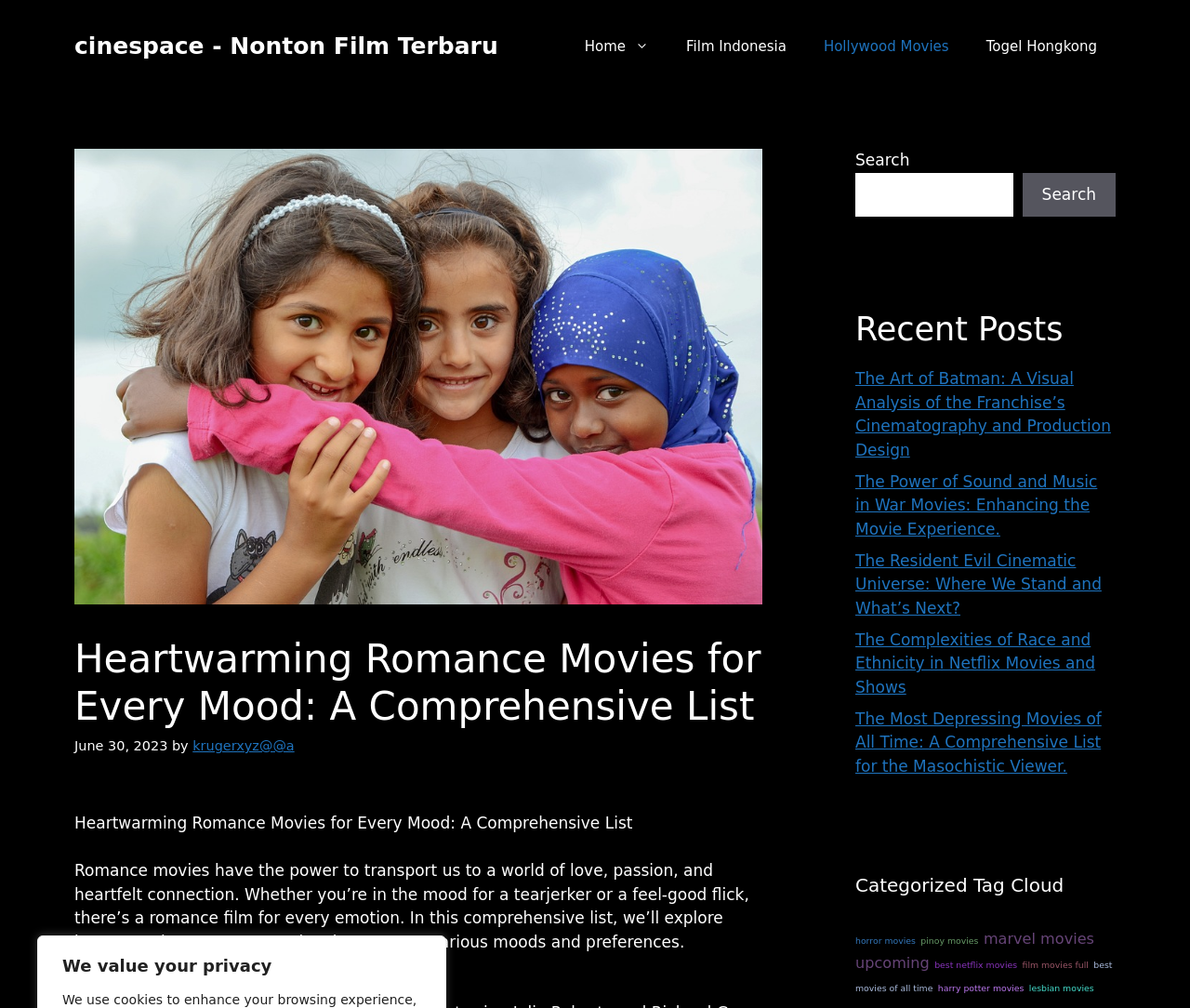Specify the bounding box coordinates of the element's region that should be clicked to achieve the following instruction: "Sign up for the mailing list". The bounding box coordinates consist of four float numbers between 0 and 1, in the format [left, top, right, bottom].

None